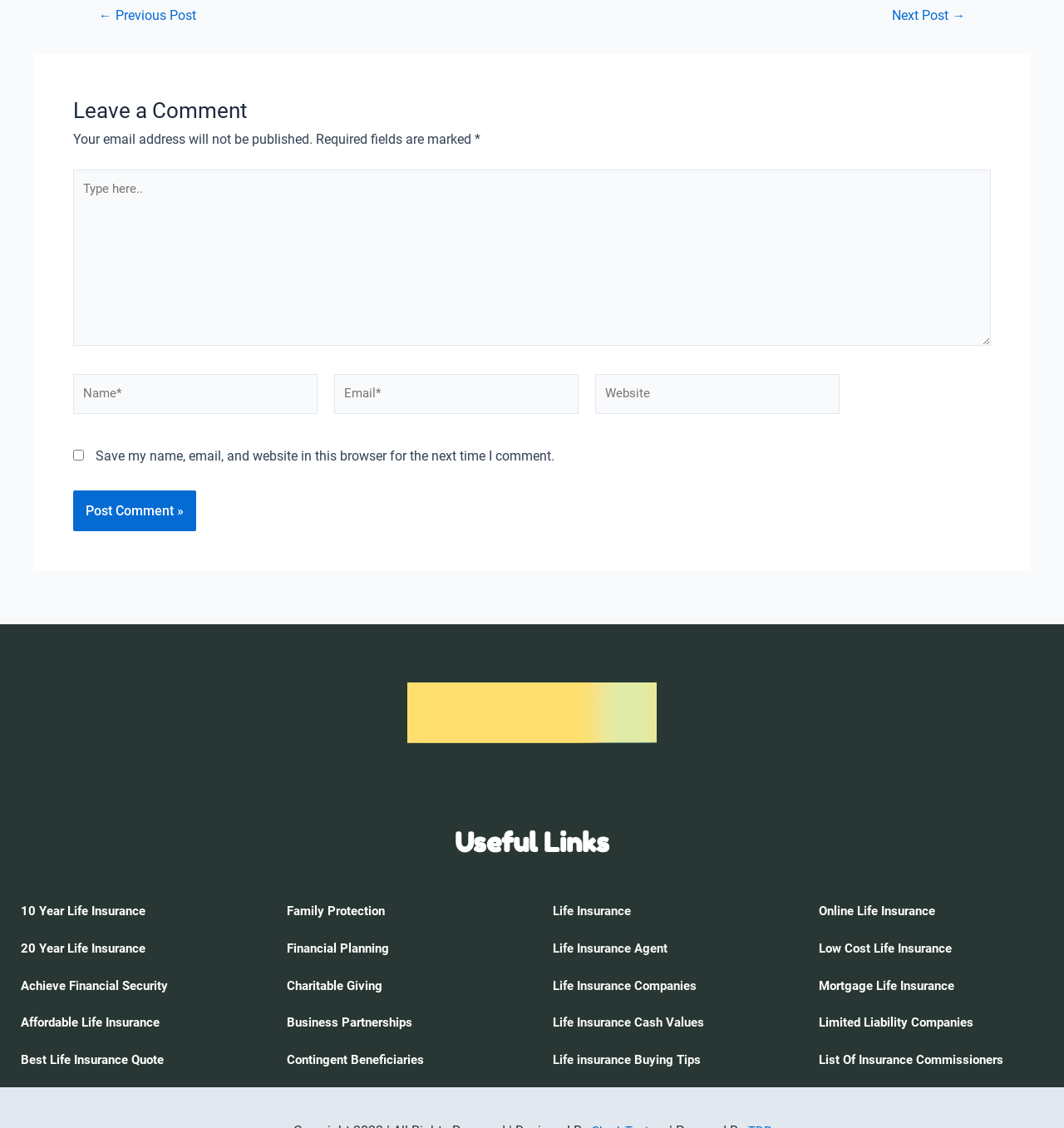Could you please study the image and provide a detailed answer to the question:
How many text boxes are there in the comment section?

The comment section contains four text boxes: one for the comment itself, one for the user's name, one for the user's email, and one for the user's website. These text boxes are arranged vertically and are required fields except for the website field.